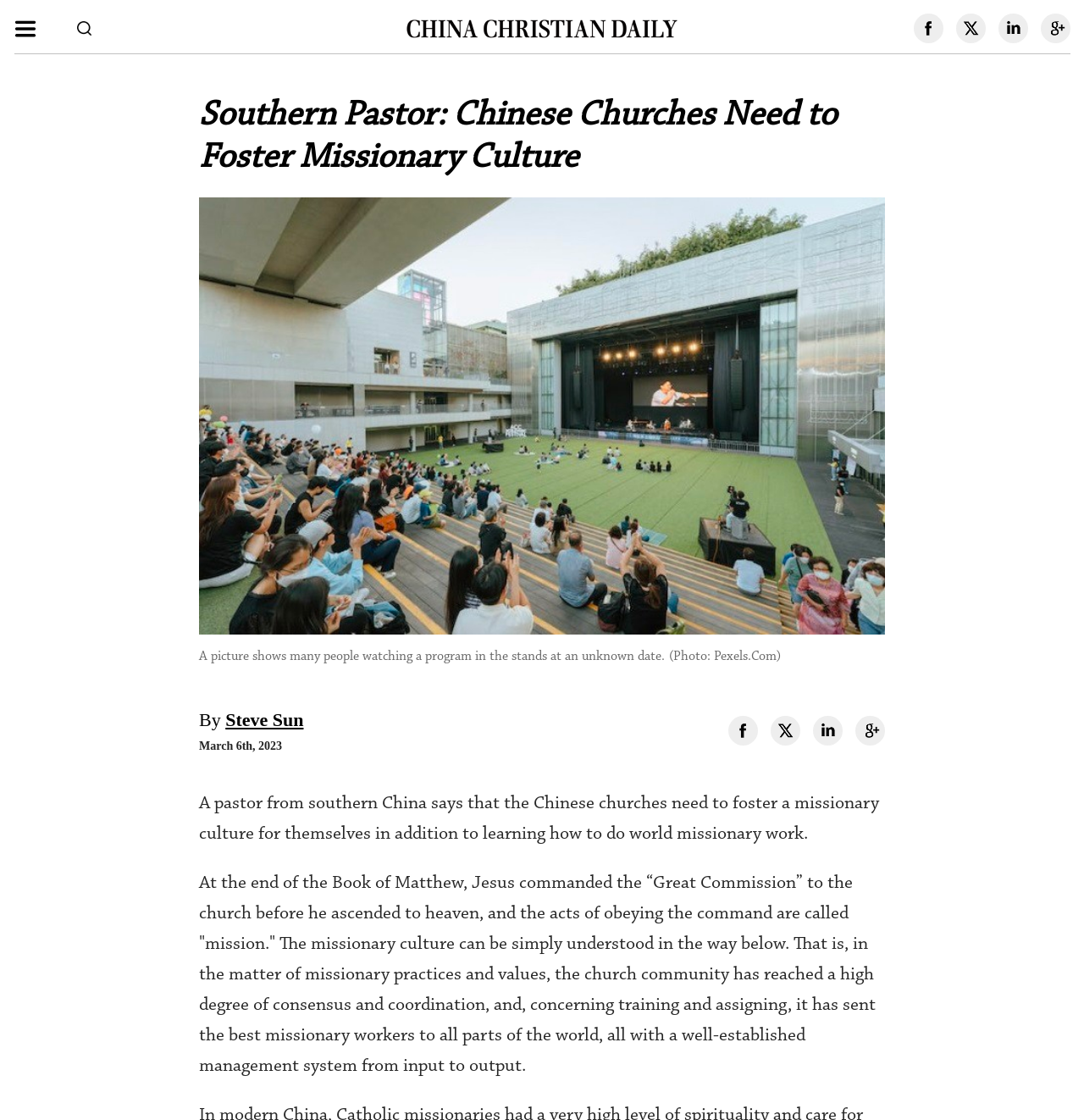What is the date of this article?
Relying on the image, give a concise answer in one word or a brief phrase.

March 6th, 2023